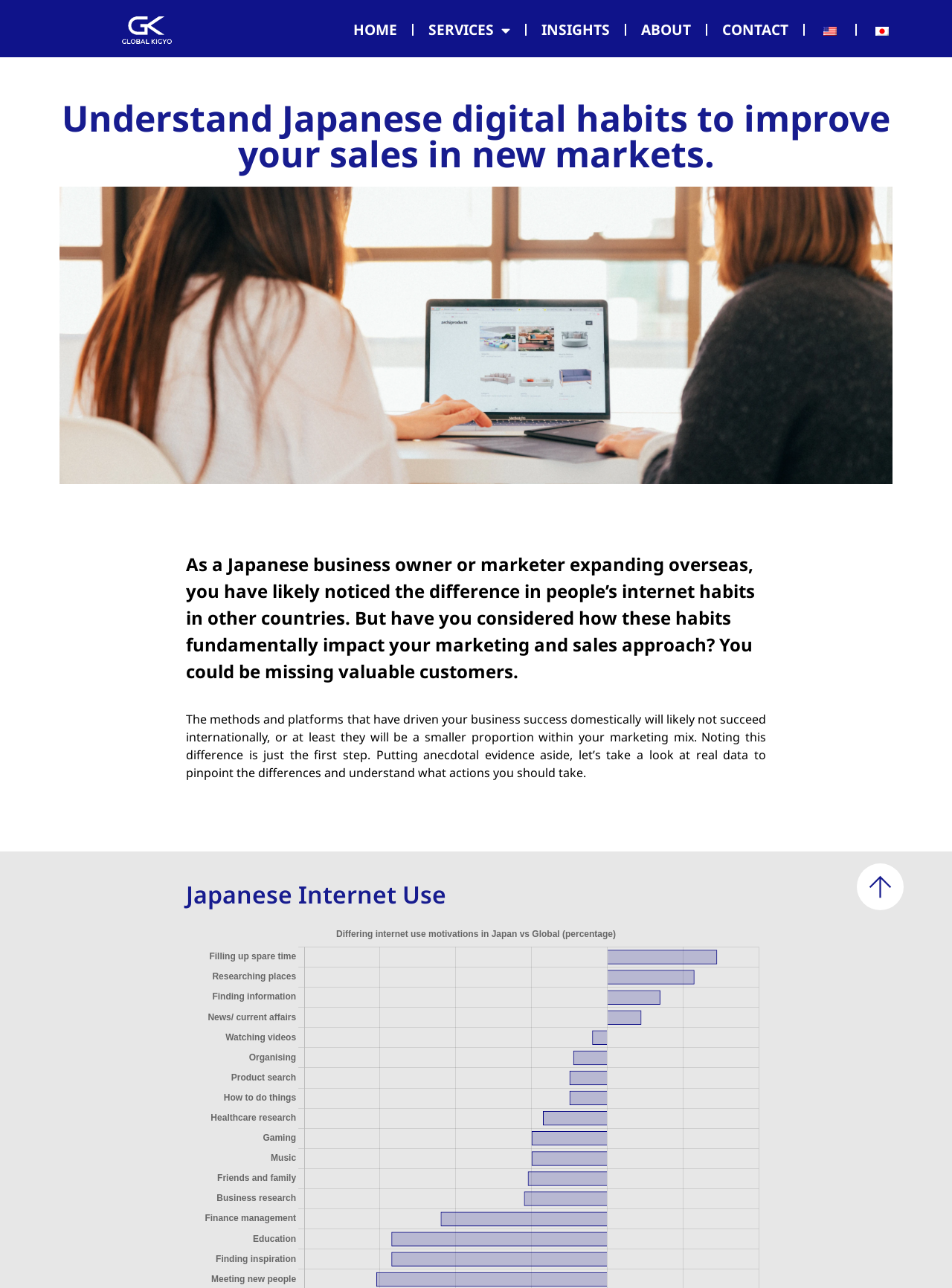Provide a single word or phrase answer to the question: 
What is the title of the second heading?

Japanese Internet Use